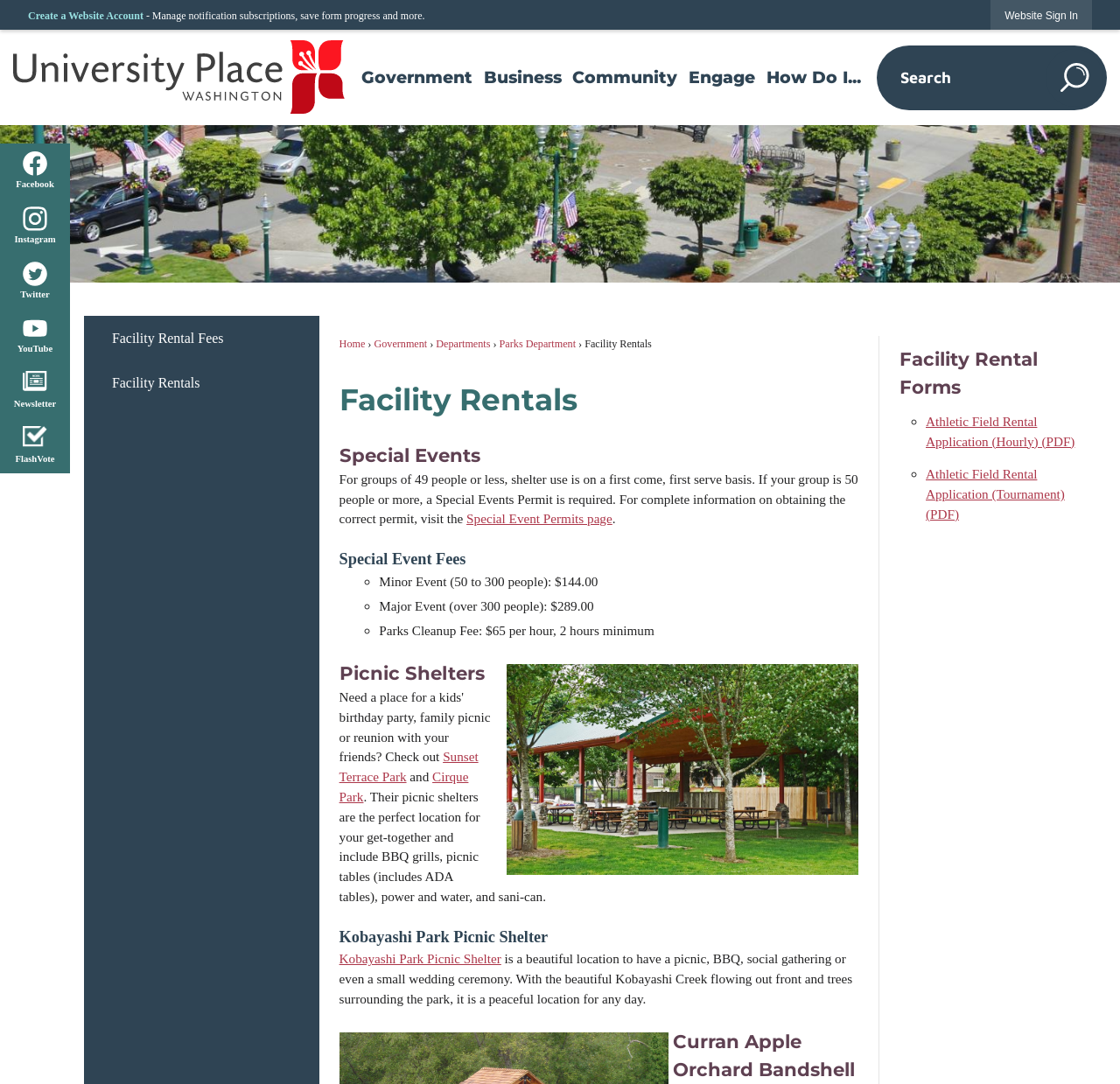Locate the coordinates of the bounding box for the clickable region that fulfills this instruction: "Search for a facility".

[0.783, 0.042, 0.988, 0.101]